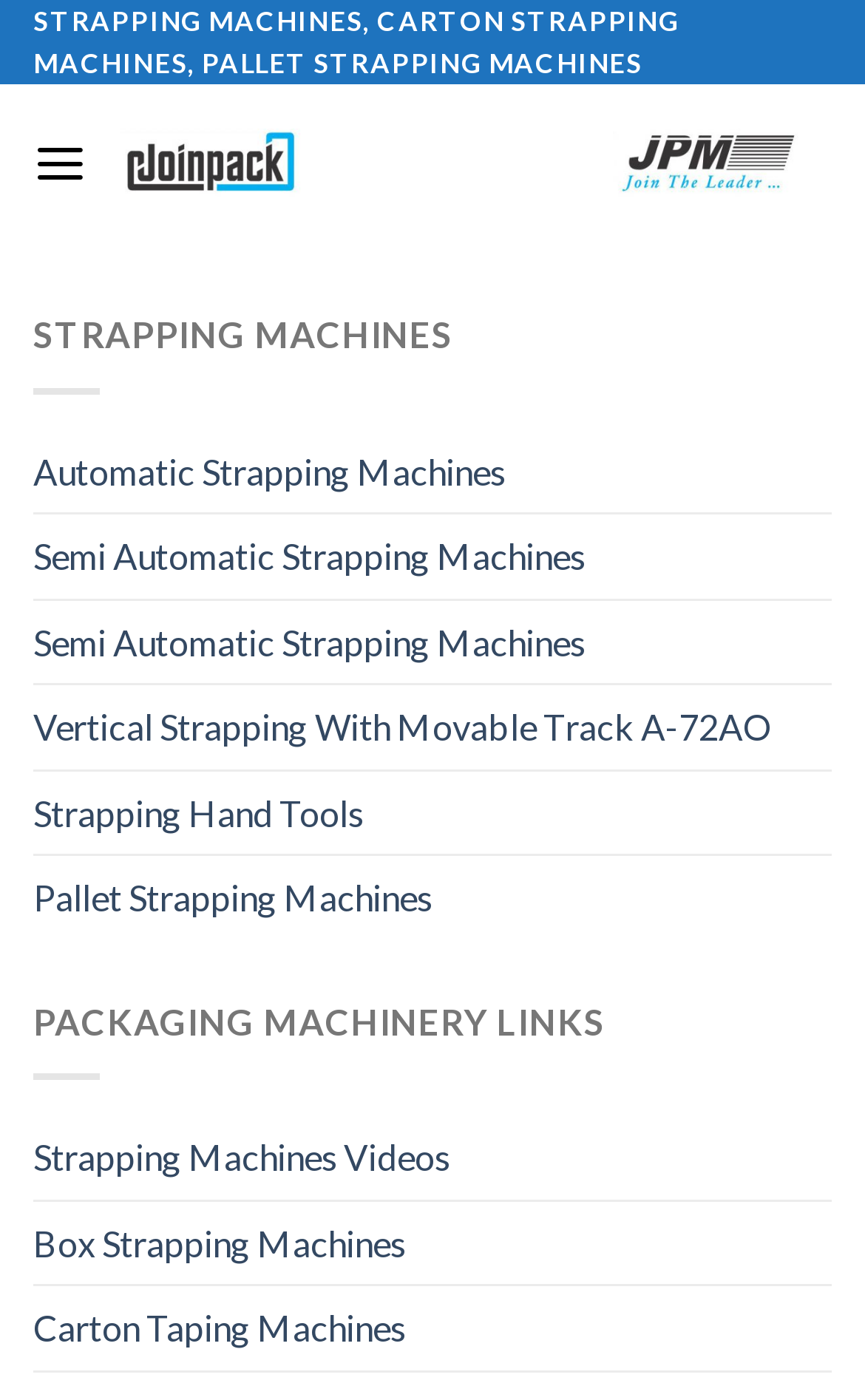Determine the bounding box coordinates of the region that needs to be clicked to achieve the task: "Click on Strapping Machines by Joinpack Machines".

[0.139, 0.092, 0.923, 0.141]